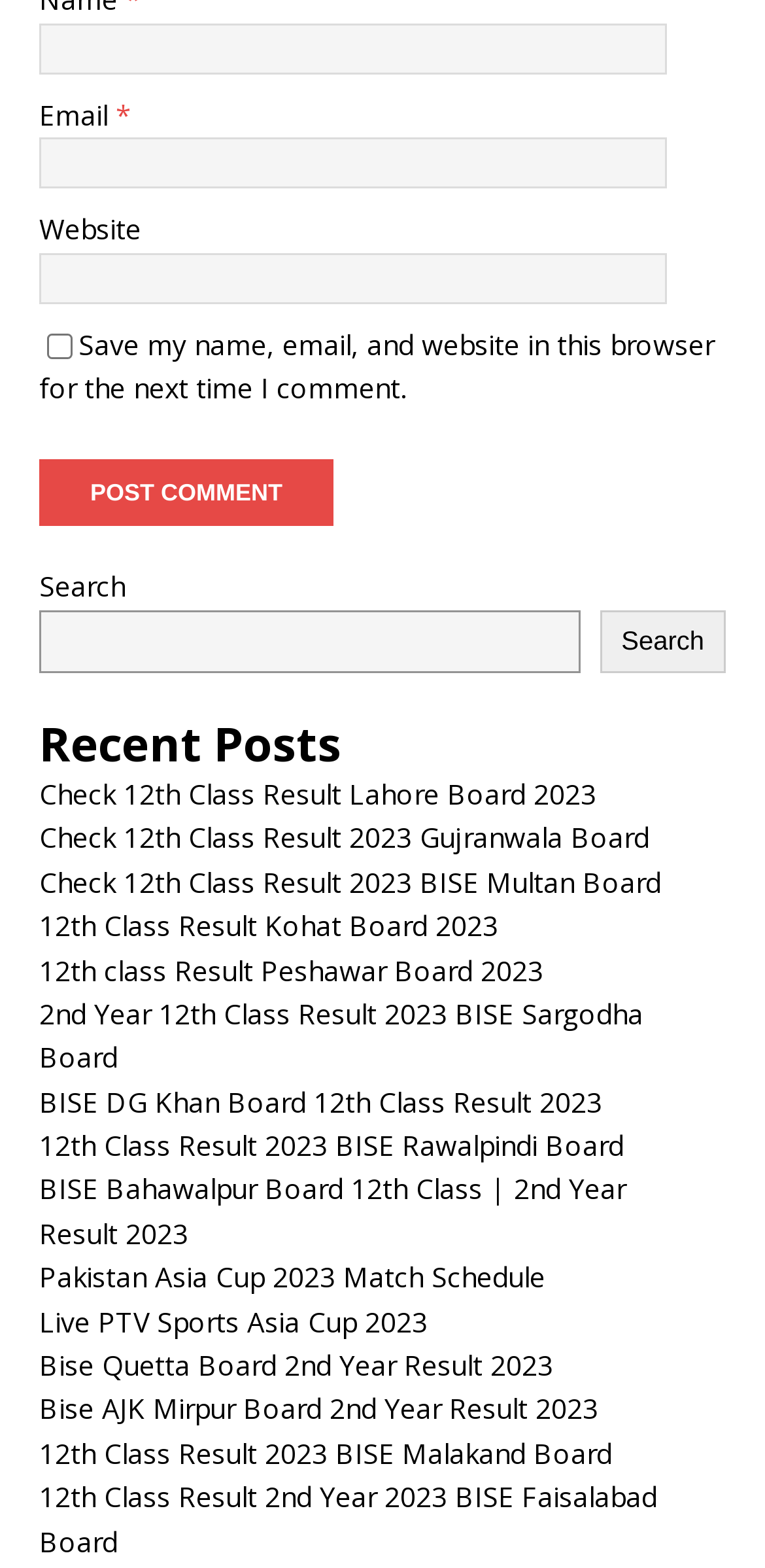Please specify the bounding box coordinates in the format (top-left x, top-left y, bottom-right x, bottom-right y), with values ranging from 0 to 1. Identify the bounding box for the UI component described as follows: parent_node: Name * name="author"

[0.051, 0.015, 0.872, 0.047]